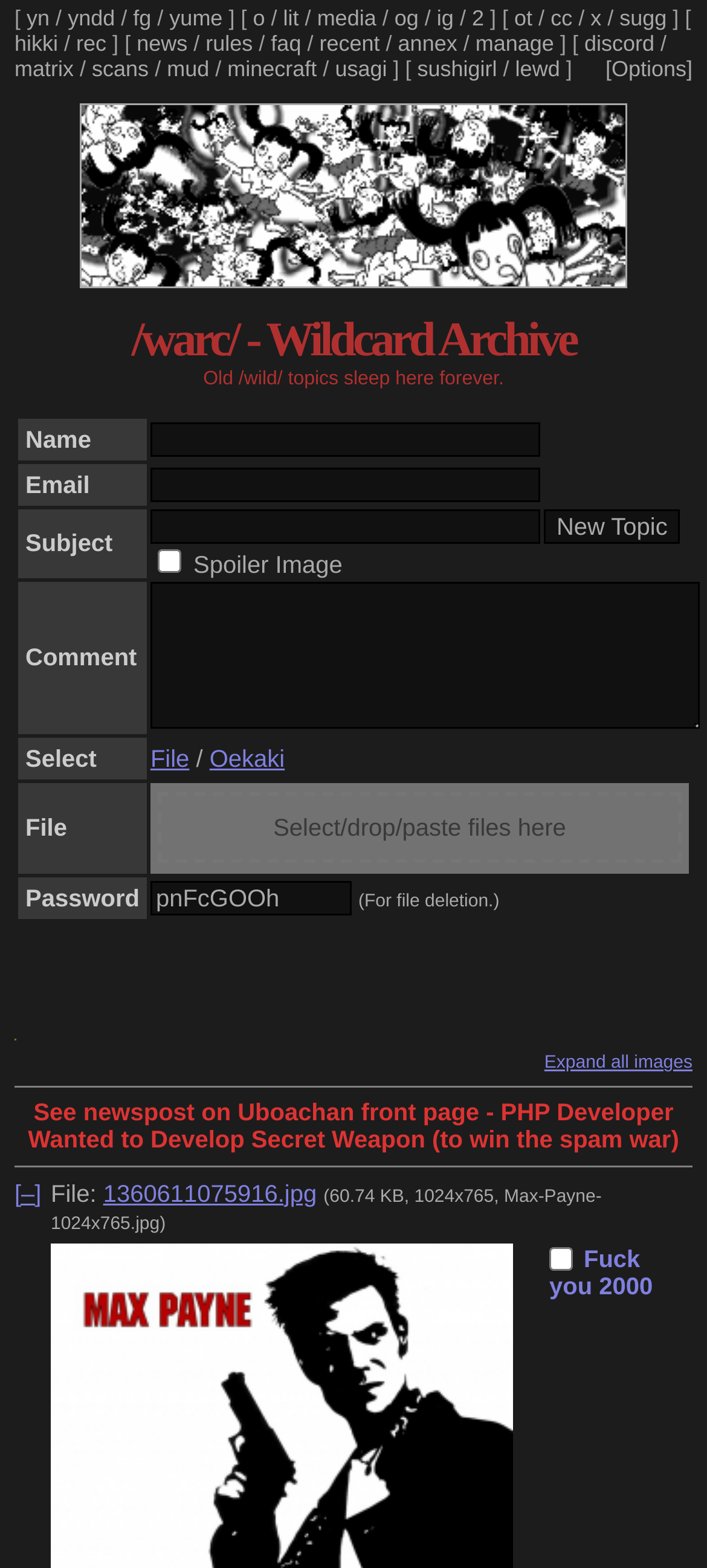Provide a brief response in the form of a single word or phrase:
What is the purpose of the Wildcard Archive?

Store old topics